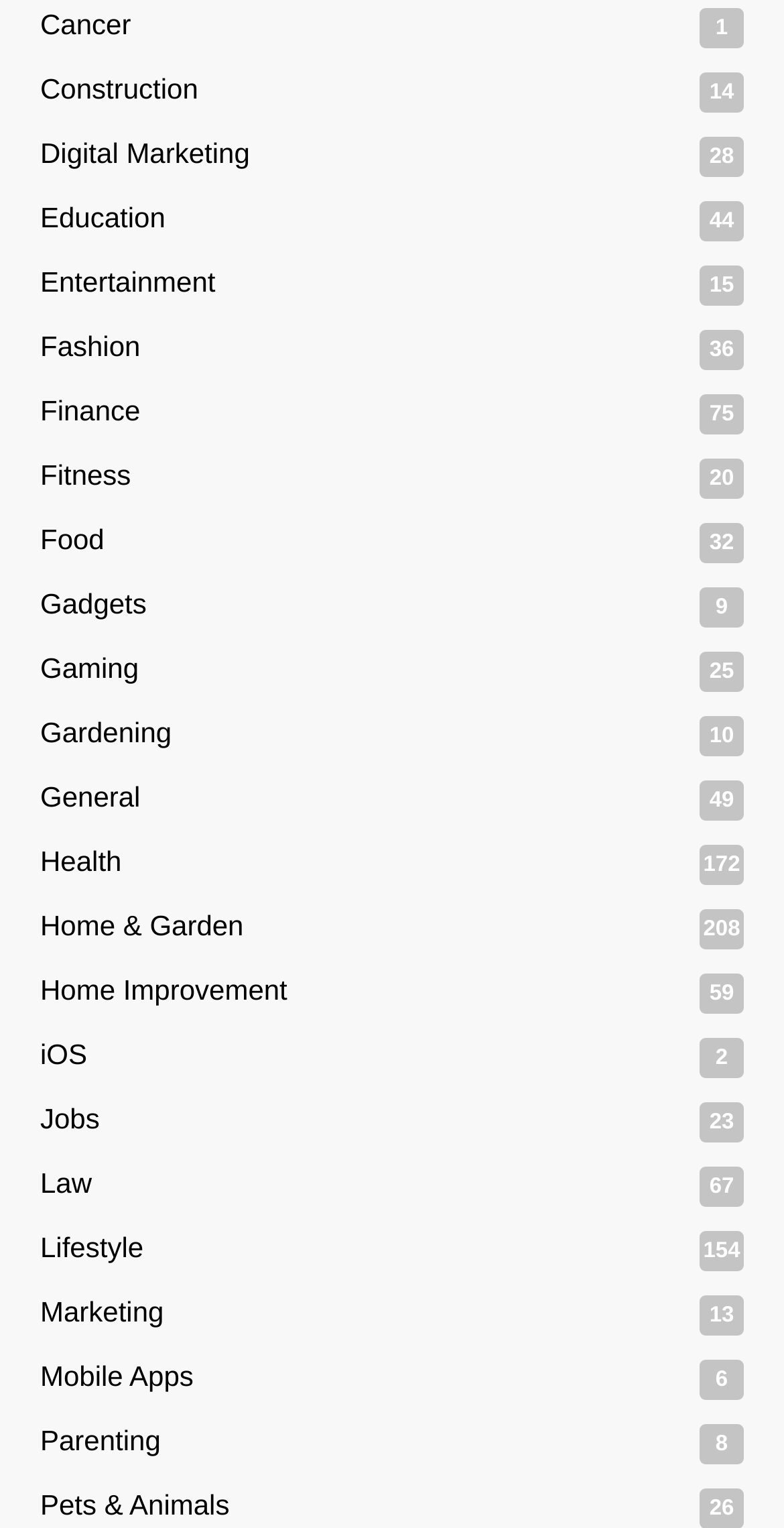How many categories are listed on this webpage?
Refer to the image and provide a thorough answer to the question.

I counted the number of link elements, which represent the categories, and found that there are 30 categories listed on this webpage.